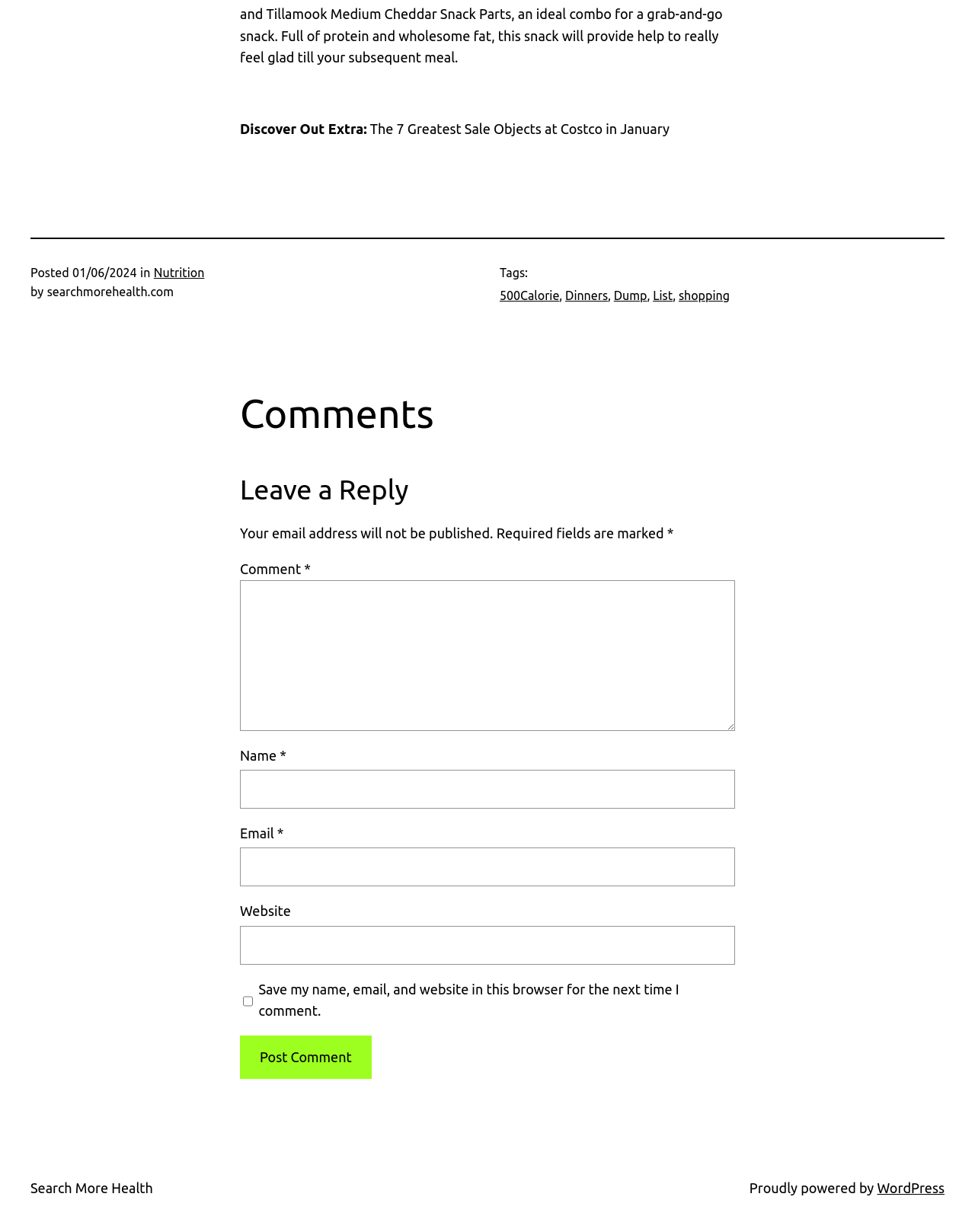Locate the bounding box coordinates of the element that needs to be clicked to carry out the instruction: "Enter your email address in the 'Email' field". The coordinates should be given as four float numbers ranging from 0 to 1, i.e., [left, top, right, bottom].

[0.246, 0.688, 0.754, 0.72]